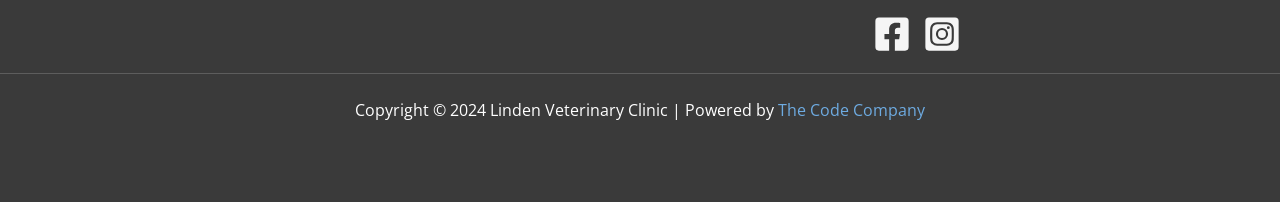Provide the bounding box coordinates for the UI element that is described by this text: "The Code Company". The coordinates should be in the form of four float numbers between 0 and 1: [left, top, right, bottom].

[0.608, 0.489, 0.723, 0.598]